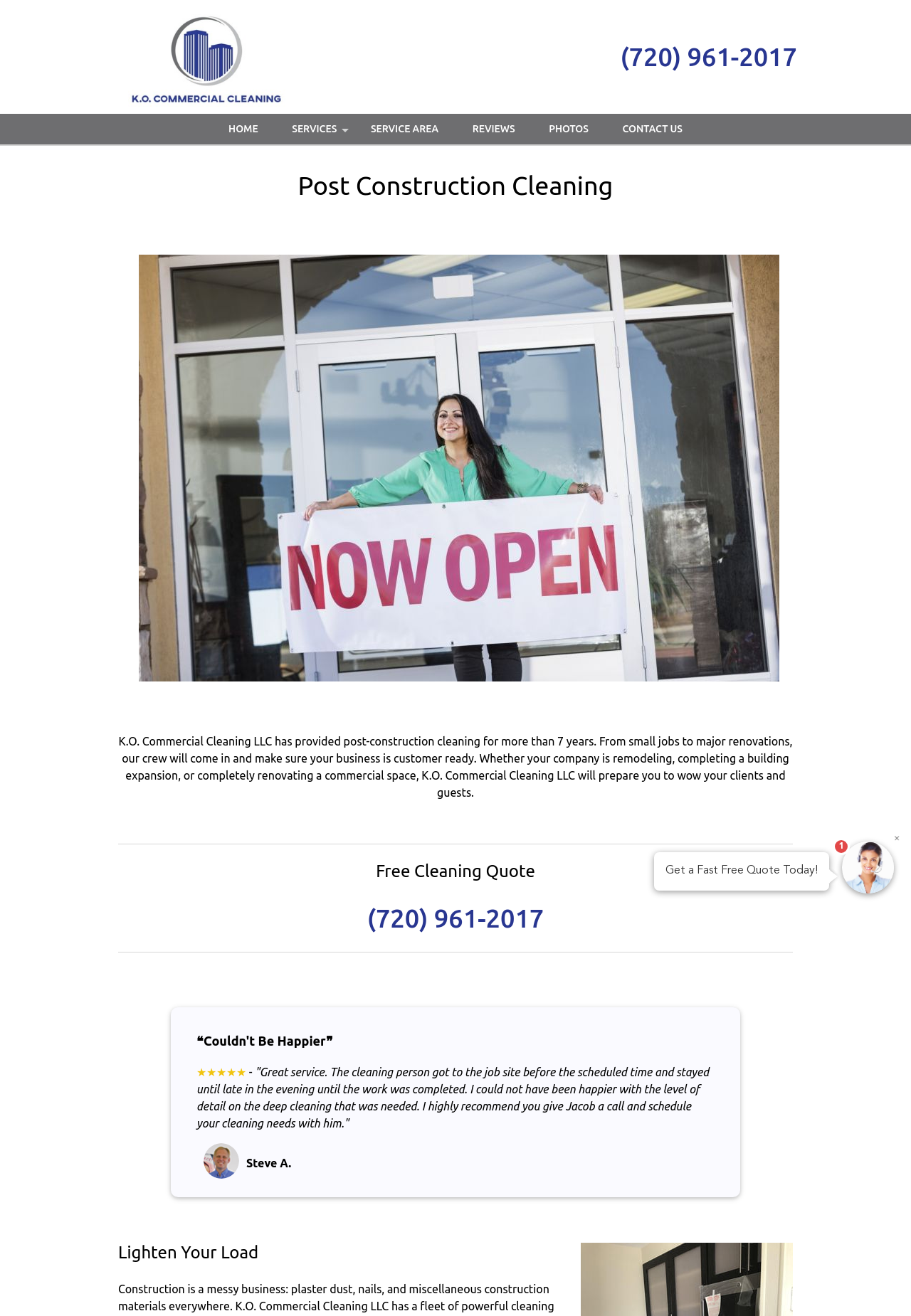Indicate the bounding box coordinates of the clickable region to achieve the following instruction: "Get a free cleaning quote."

[0.403, 0.687, 0.597, 0.709]